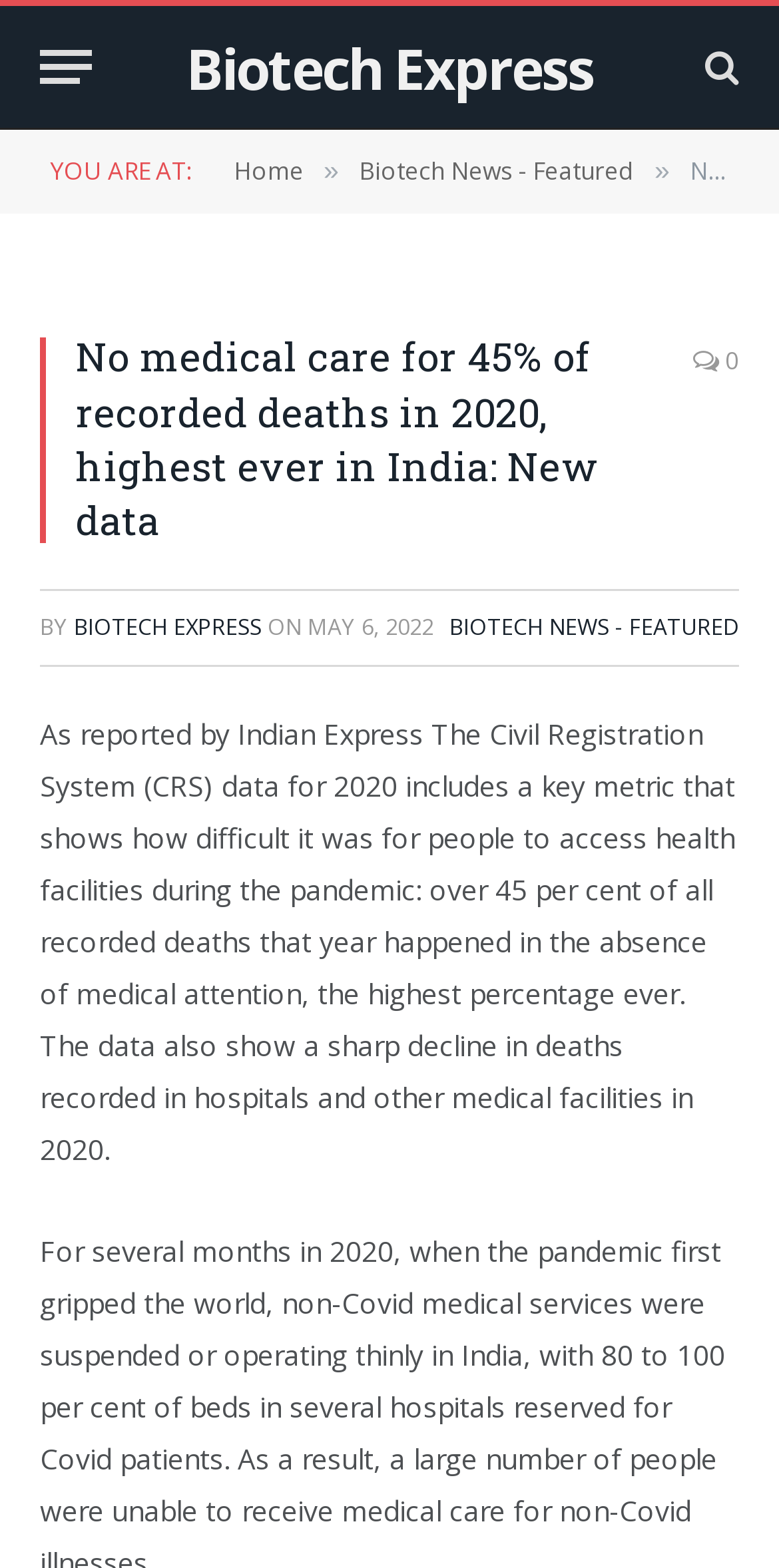Please locate the bounding box coordinates of the region I need to click to follow this instruction: "Click the menu button".

[0.051, 0.014, 0.118, 0.071]